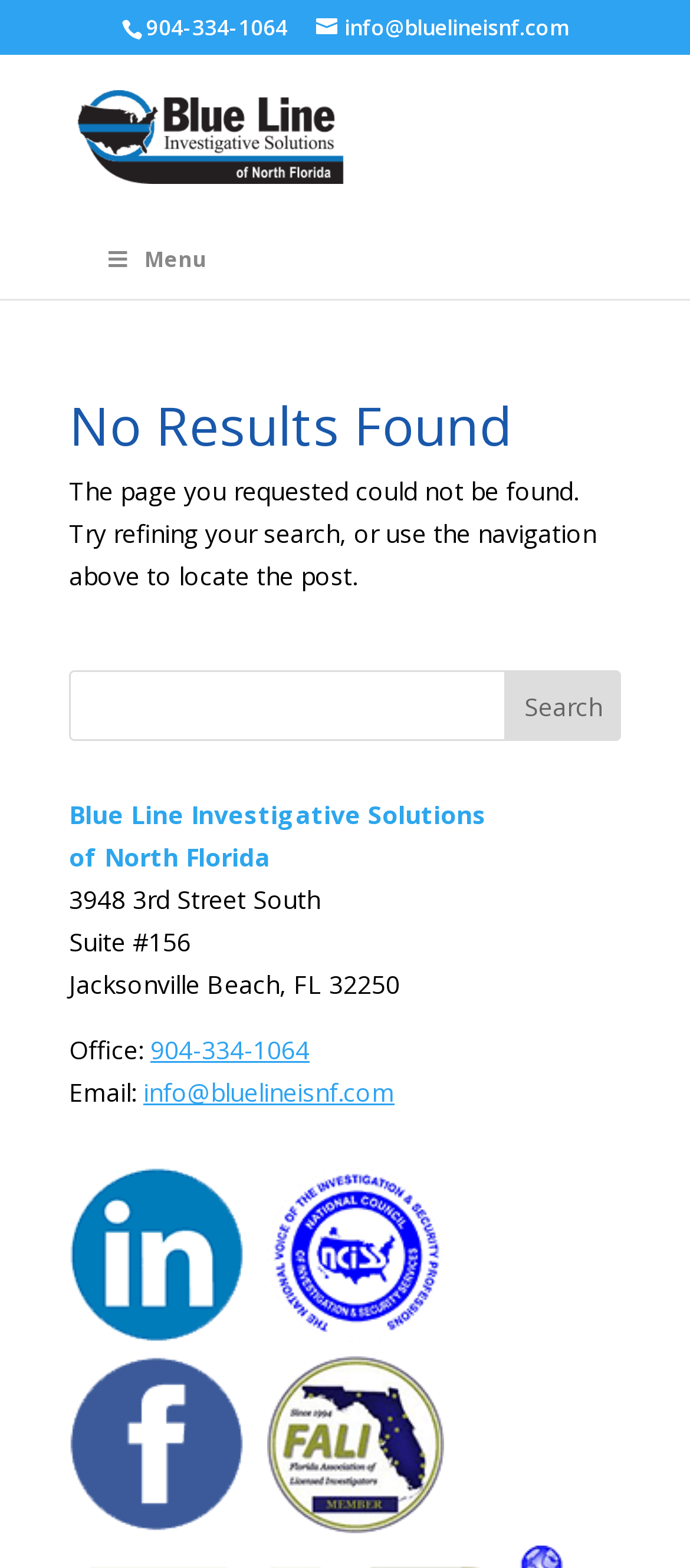Determine the bounding box coordinates for the region that must be clicked to execute the following instruction: "click the toggle menu button".

[0.1, 0.139, 0.9, 0.191]